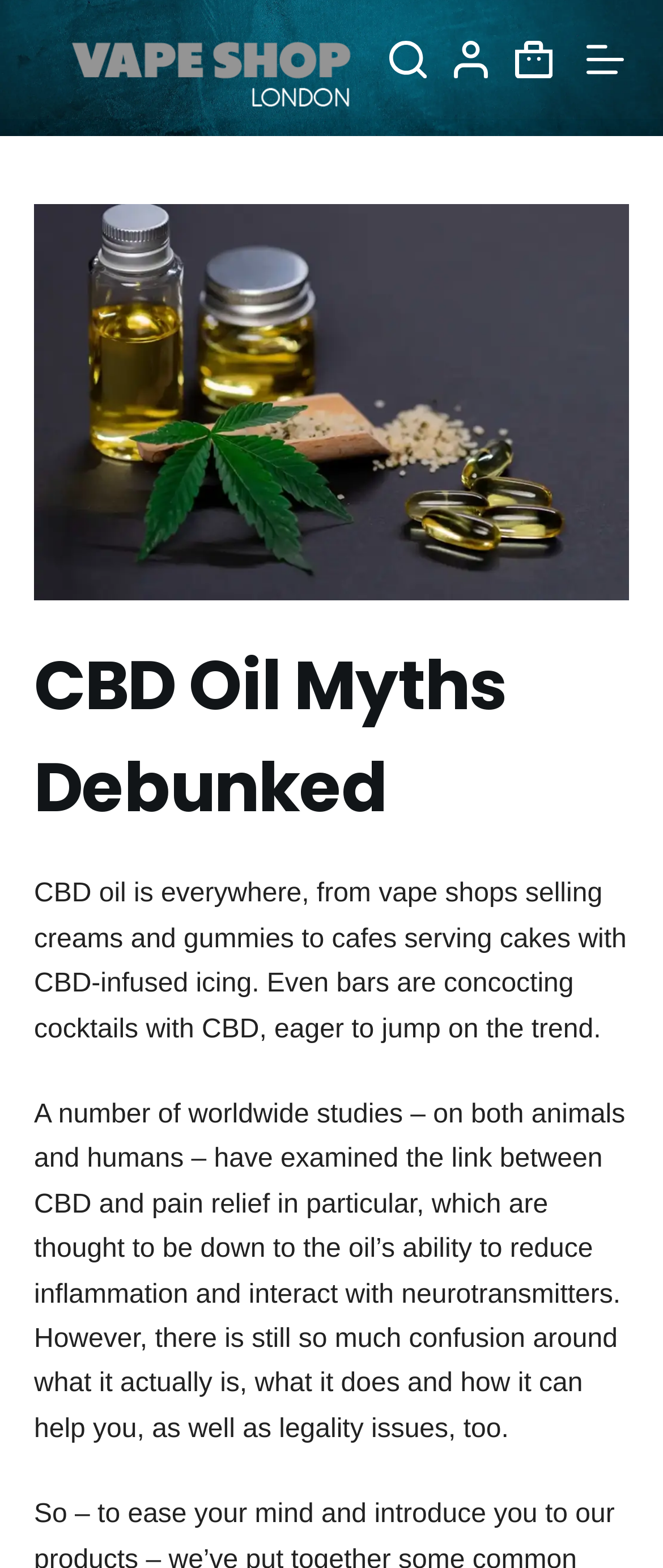Analyze and describe the webpage in a detailed narrative.

The webpage is about debunking common myths about CBD oil. At the top left corner, there is a link to skip to the content. Below it, a cookie notification banner is displayed, with an "Accept" and "Decline" button. 

On the top left side, the Vape Shop London logo is displayed, which is an image and a link. To the right of the logo, there are three buttons: "Open search form", "Login", and "Shopping cart". The "Open off canvas" button is located at the top right corner.

Below the top navigation bar, a large header section spans the entire width of the page. It contains an image related to CBD oil myths debunked, a heading with the same title, and two paragraphs of text. The first paragraph discusses the popularity of CBD oil, while the second paragraph explains the benefits of CBD oil, including pain relief and inflammation reduction.